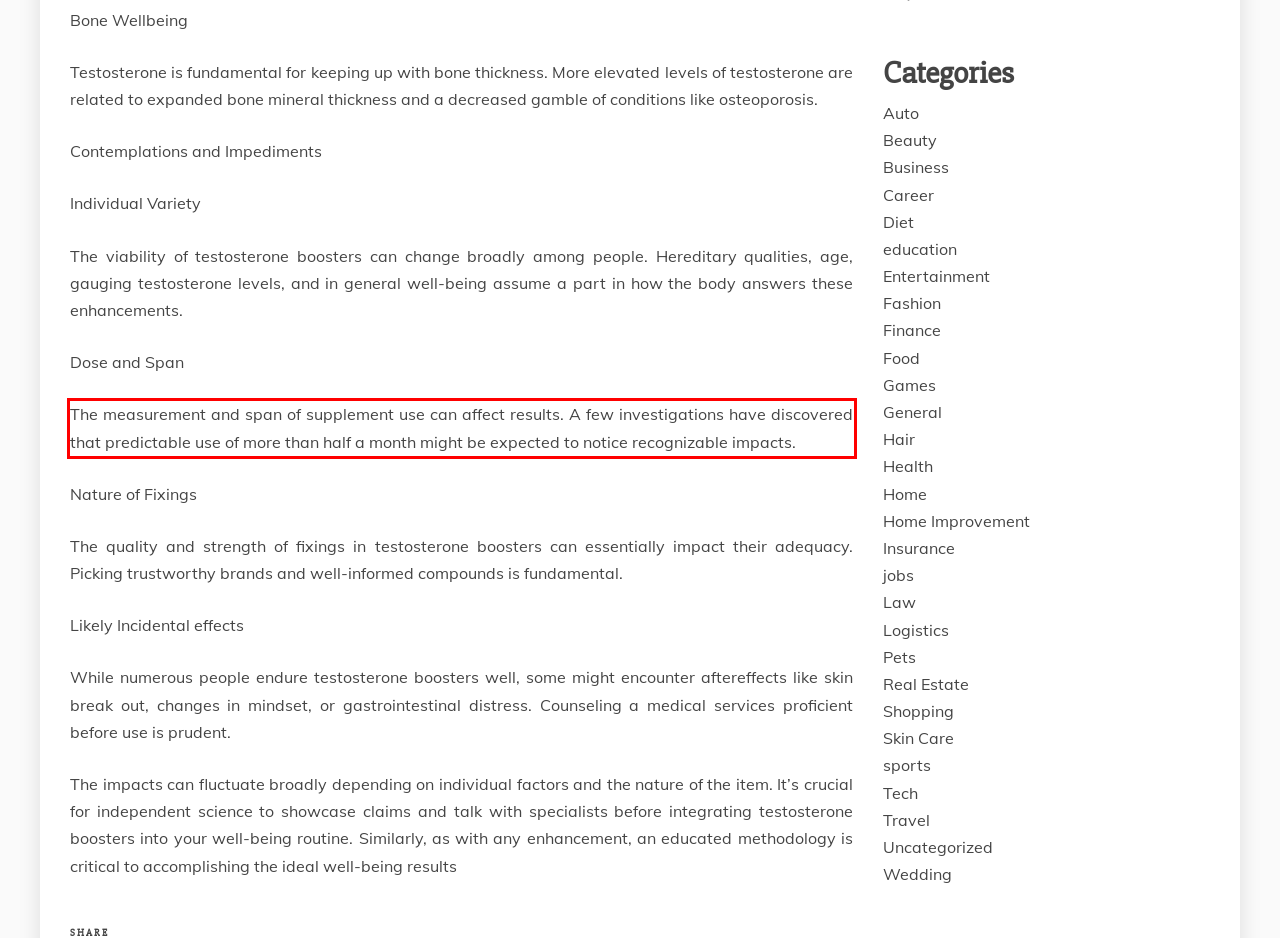Please analyze the screenshot of a webpage and extract the text content within the red bounding box using OCR.

The measurement and span of supplement use can affect results. A few investigations have discovered that predictable use of more than half a month might be expected to notice recognizable impacts.